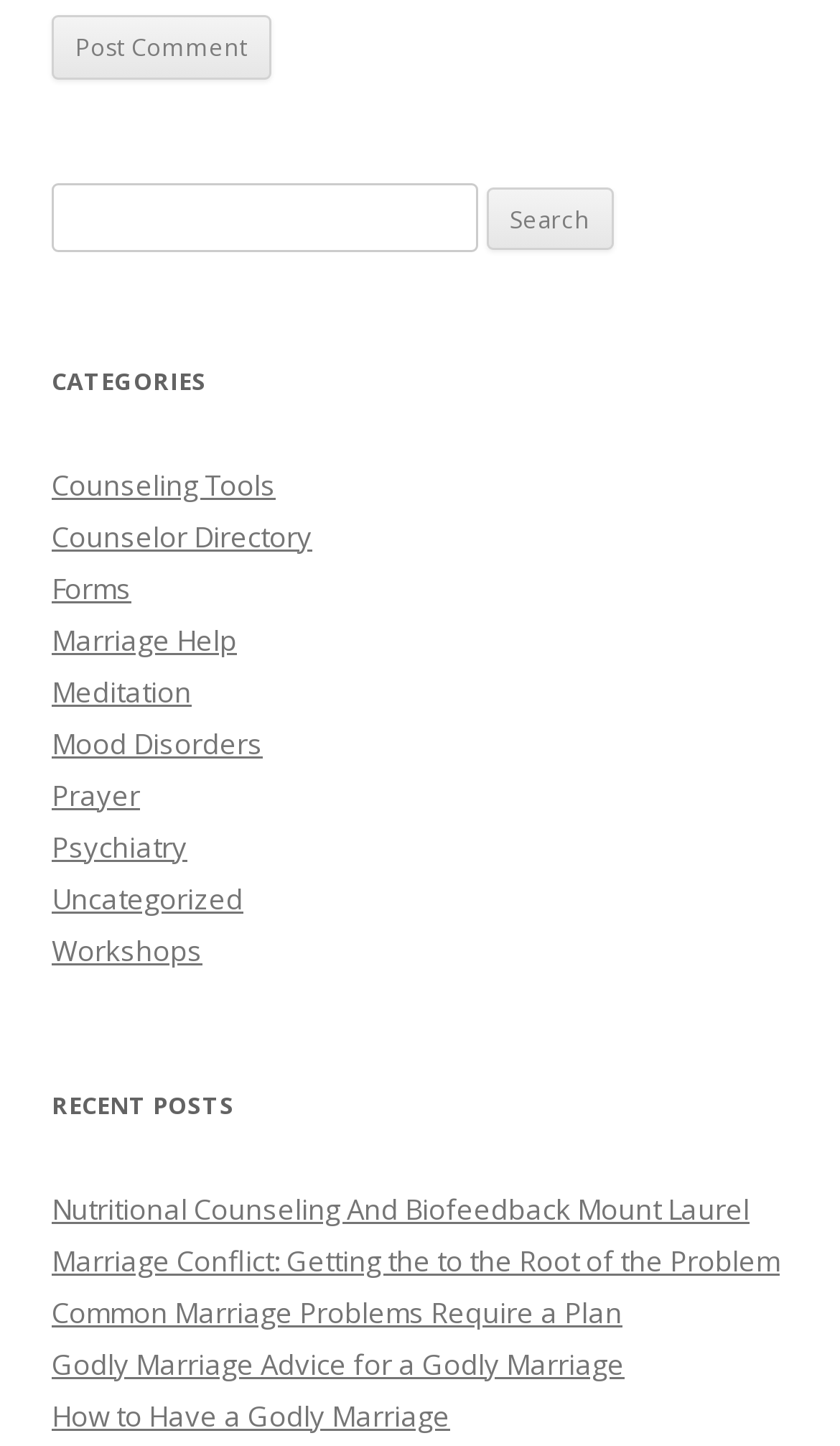How many categories are listed?
Analyze the screenshot and provide a detailed answer to the question.

I counted the number of links under the 'CATEGORIES' heading, and there are 11 links: 'Counseling Tools', 'Counselor Directory', 'Forms', 'Marriage Help', 'Meditation', 'Mood Disorders', 'Prayer', 'Psychiatry', 'Uncategorized', and 'Workshops'.